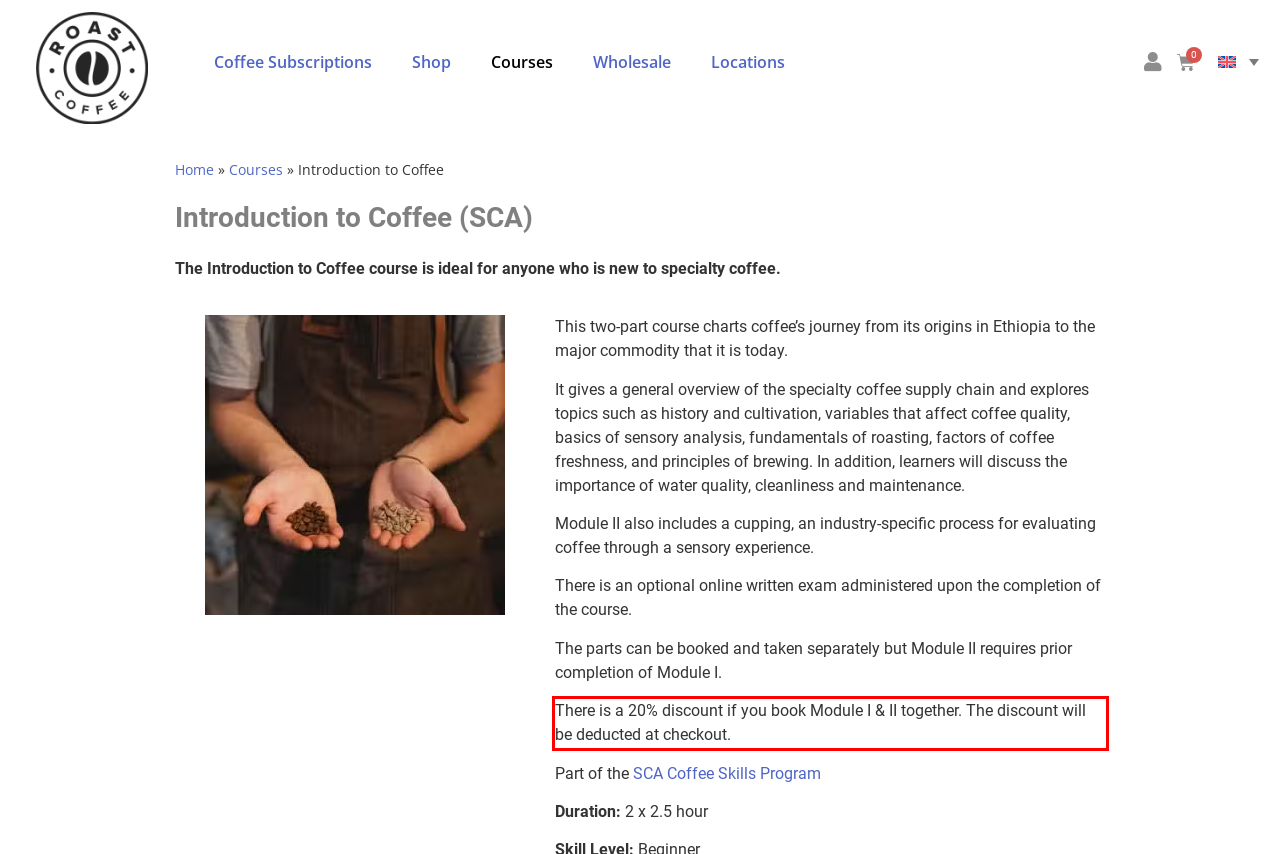Given a screenshot of a webpage containing a red rectangle bounding box, extract and provide the text content found within the red bounding box.

There is a 20% discount if you book Module I & II together. The discount will be deducted at checkout.